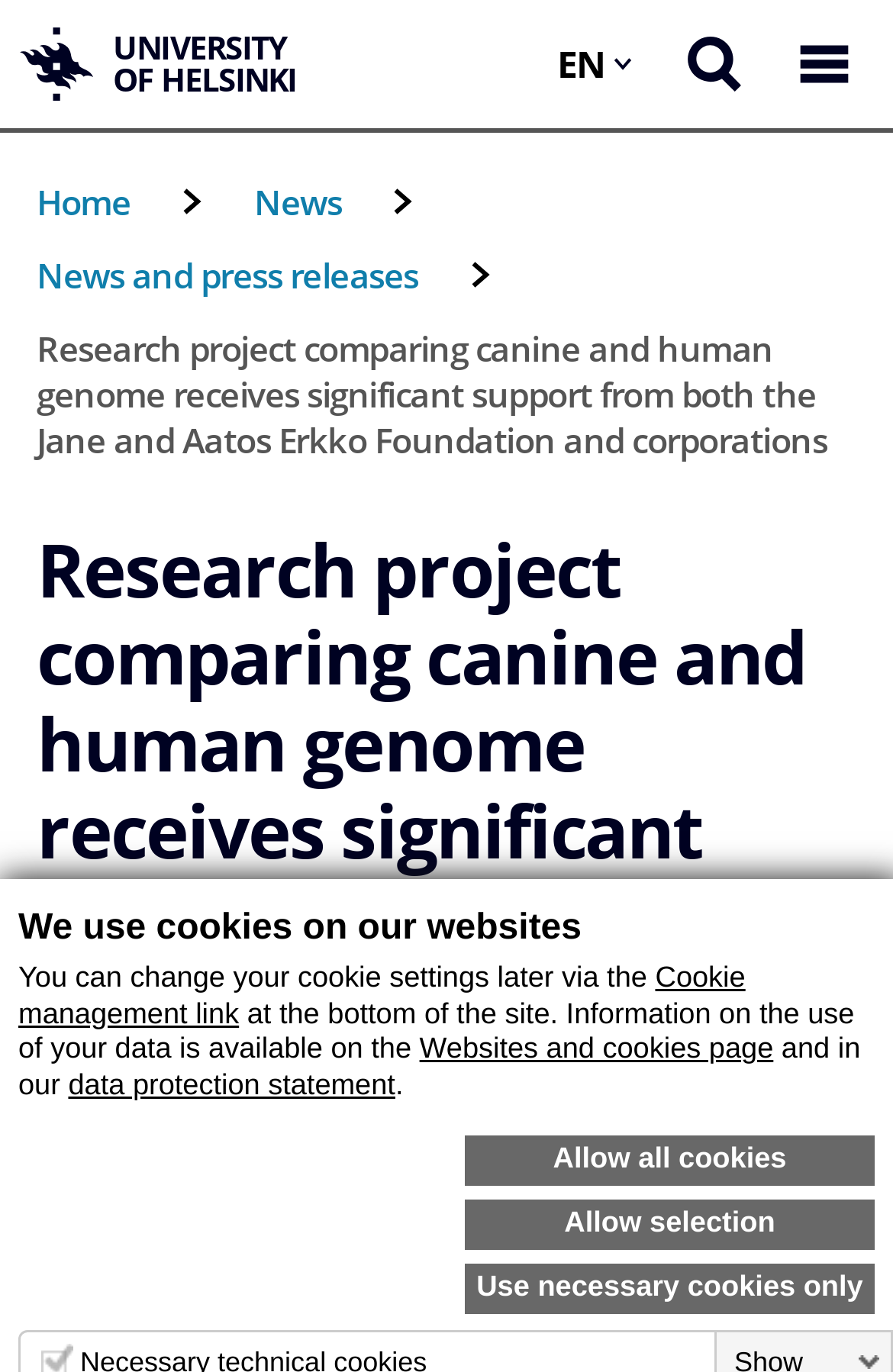Identify and extract the main heading of the webpage.

Research project comparing canine and human genome receives significant support from both the Jane and Aatos Erkko Foundation and corporations